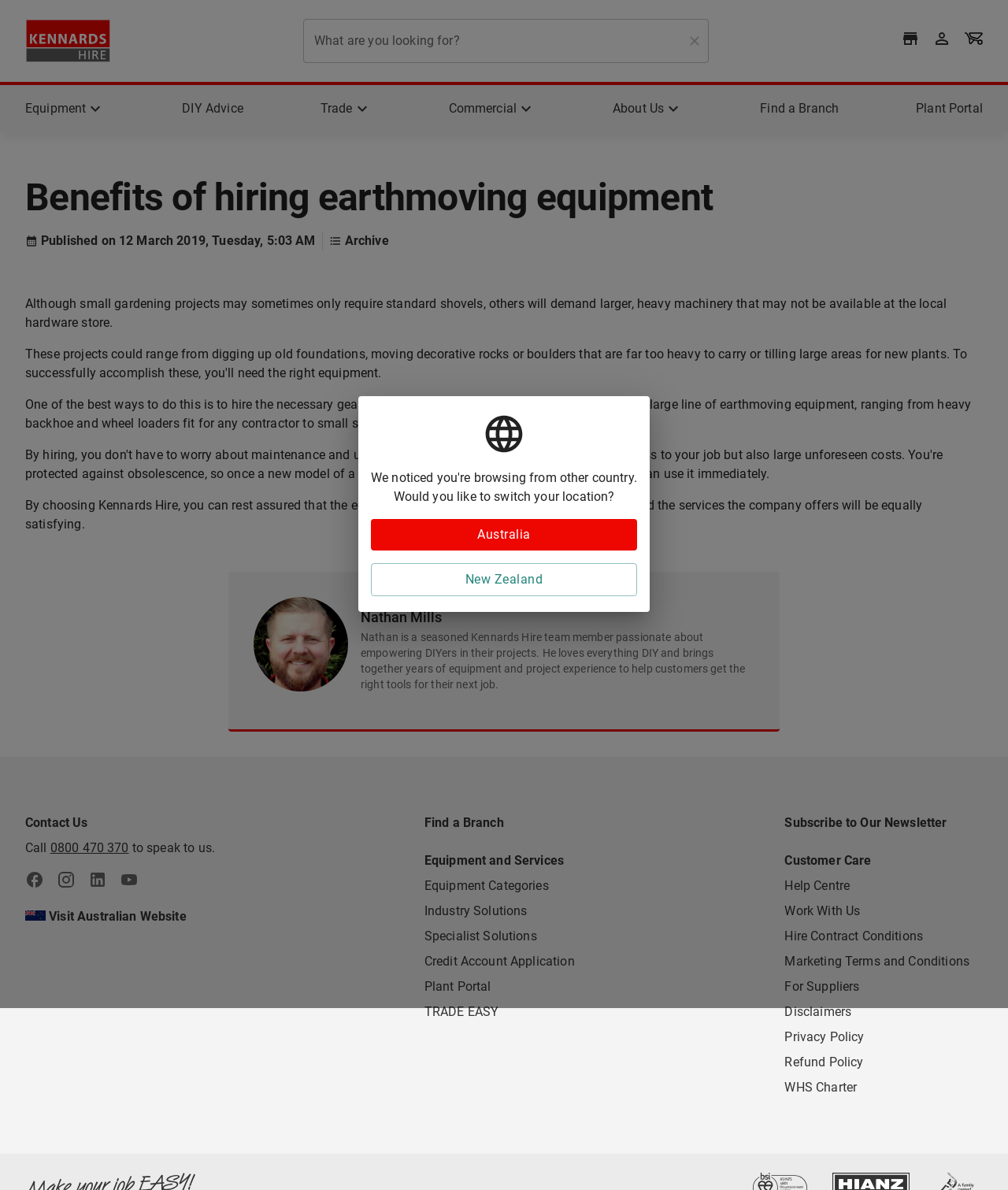Is there a way to contact the company for more information? Refer to the image and provide a one-word or short phrase answer.

Yes